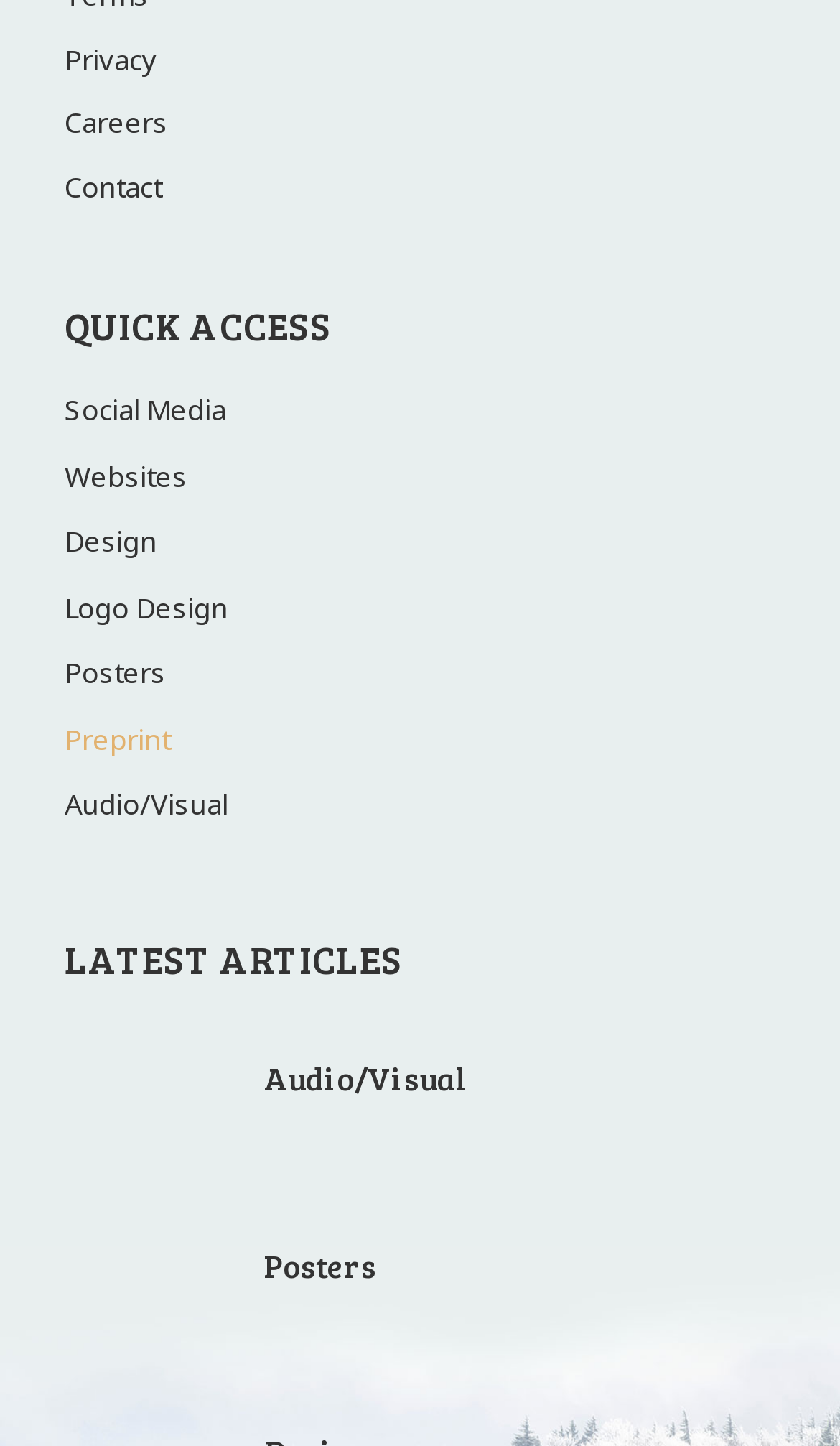Can you provide the bounding box coordinates for the element that should be clicked to implement the instruction: "Access the 'Social Media' page"?

[0.077, 0.261, 0.923, 0.307]